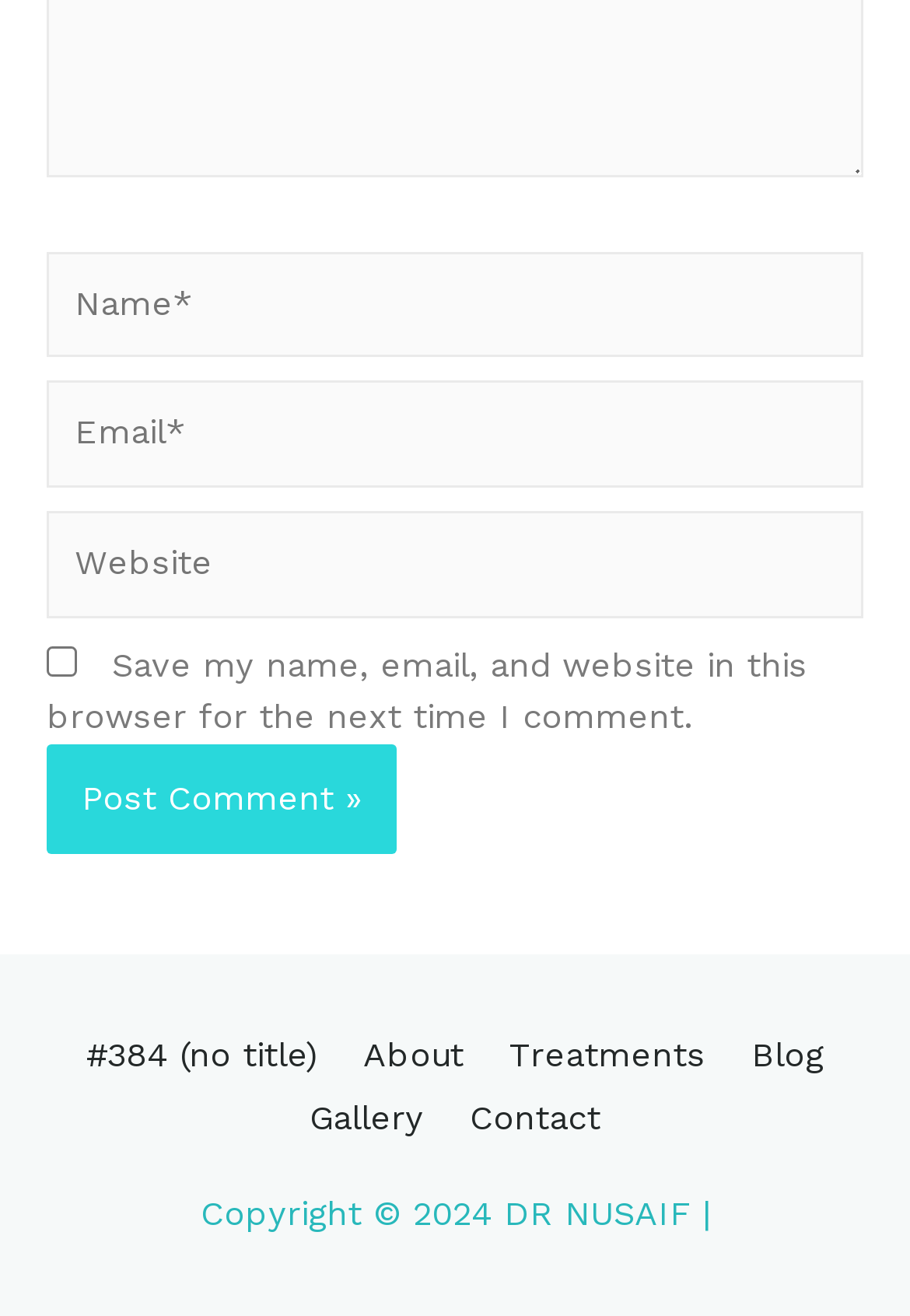Is the checkbox checked?
Carefully analyze the image and provide a detailed answer to the question.

The checkbox with ID 142 has a property 'checked: false', which indicates that it is not checked.